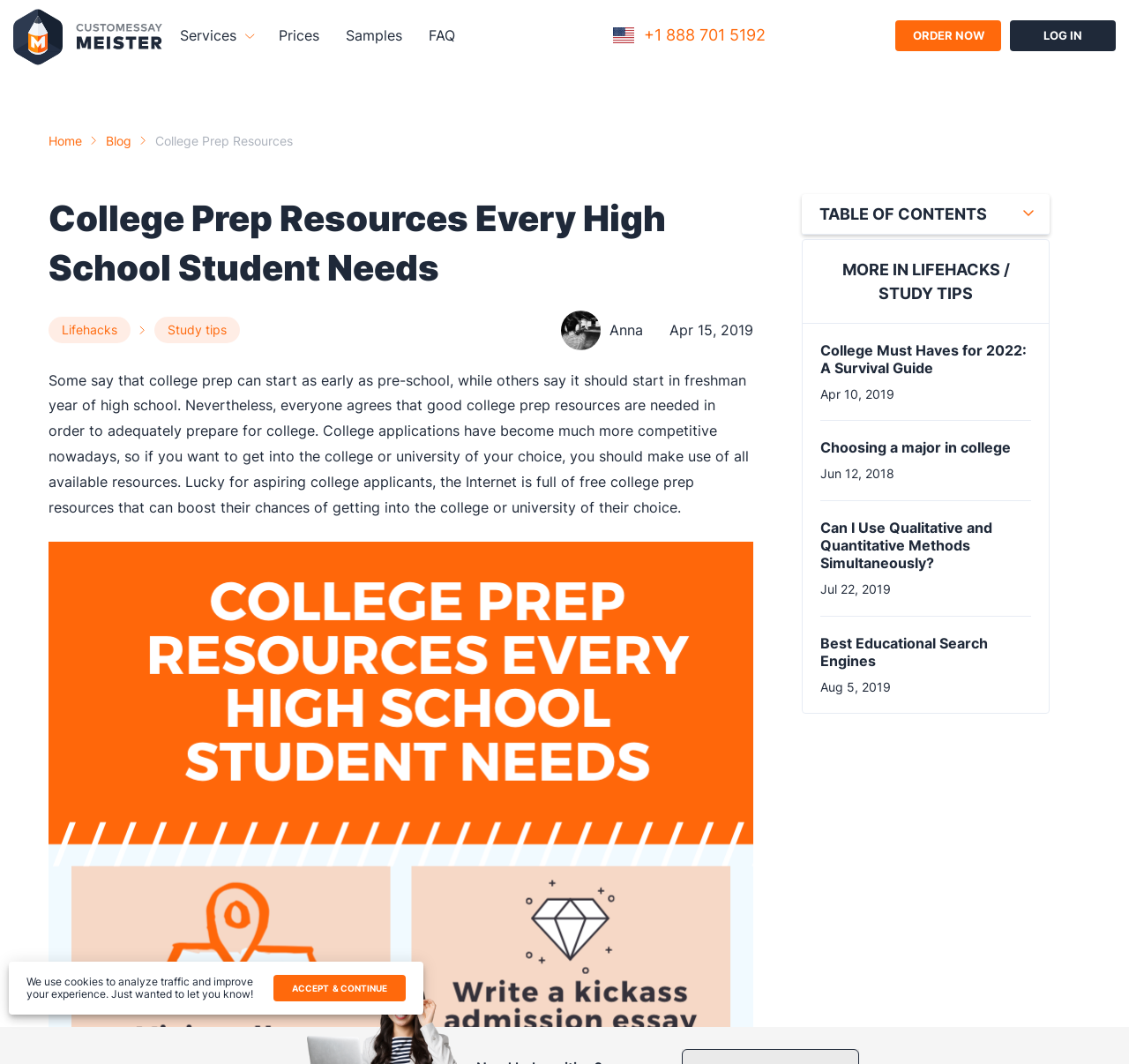Using the provided element description: "order now", identify the bounding box coordinates. The coordinates should be four floats between 0 and 1 in the order [left, top, right, bottom].

[0.793, 0.019, 0.887, 0.048]